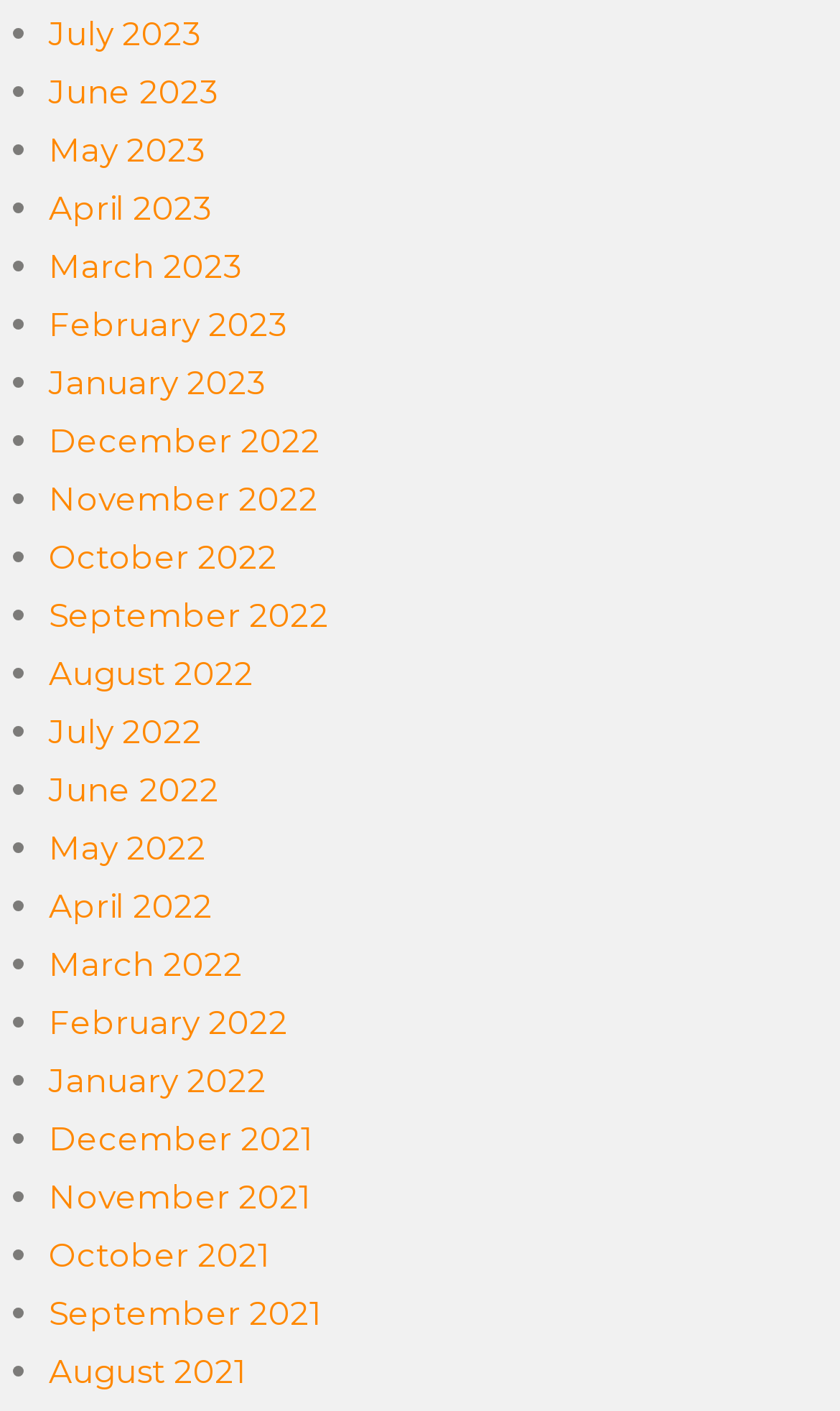Are the months listed in chronological order?
Refer to the screenshot and respond with a concise word or phrase.

Yes